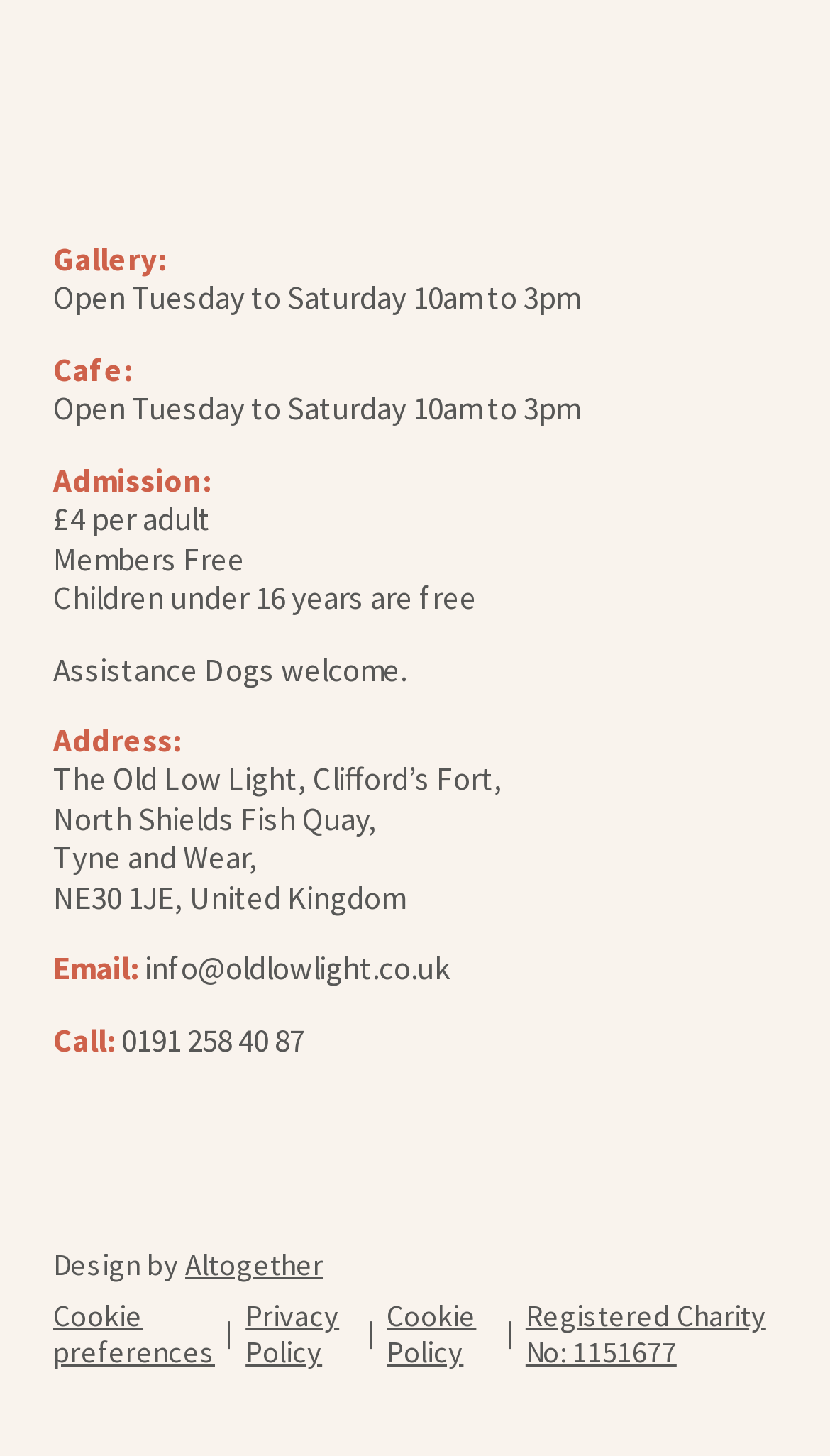Using the webpage screenshot, find the UI element described by info@oldlowlight.co.uk. Provide the bounding box coordinates in the format (top-left x, top-left y, bottom-right x, bottom-right y), ensuring all values are floating point numbers between 0 and 1.

[0.174, 0.651, 0.541, 0.679]